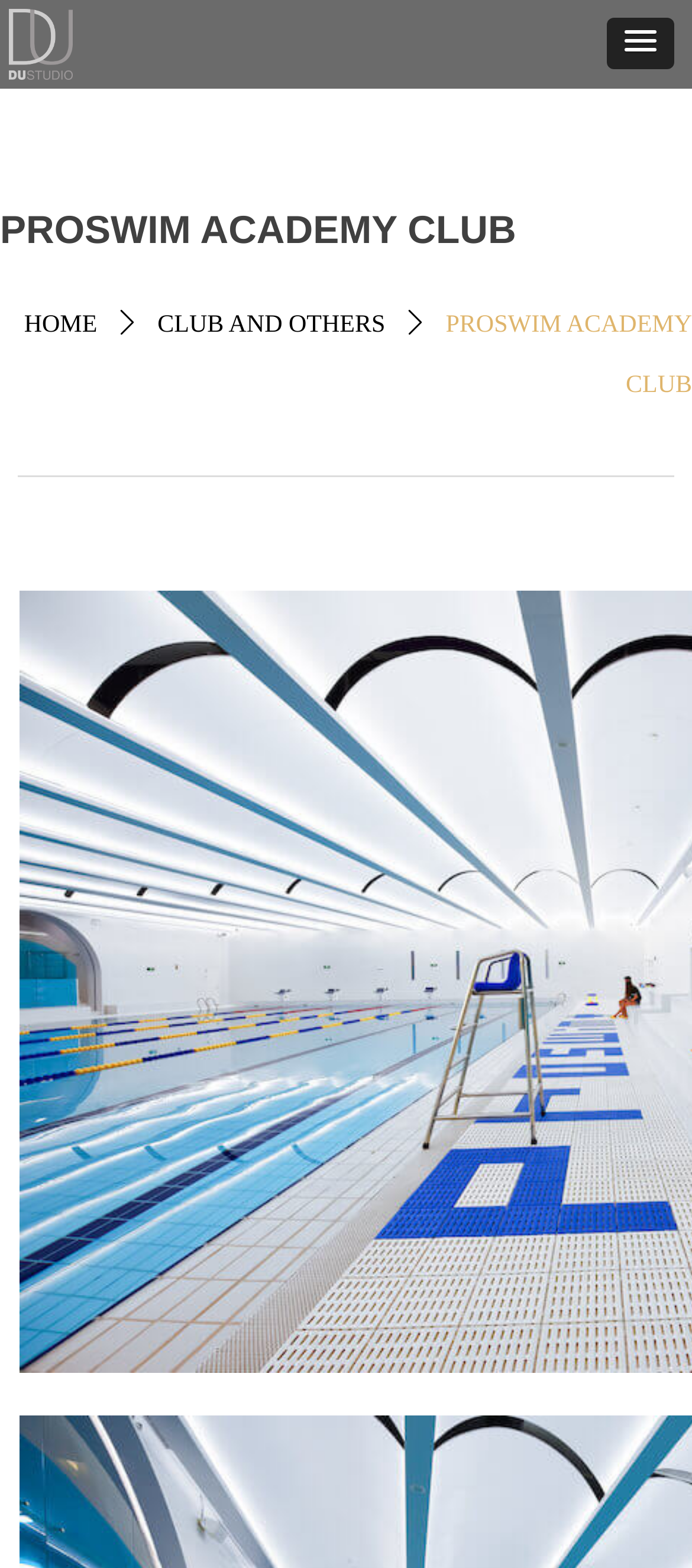Find the bounding box coordinates for the UI element whose description is: "HOME". The coordinates should be four float numbers between 0 and 1, in the format [left, top, right, bottom].

[0.035, 0.189, 0.14, 0.227]